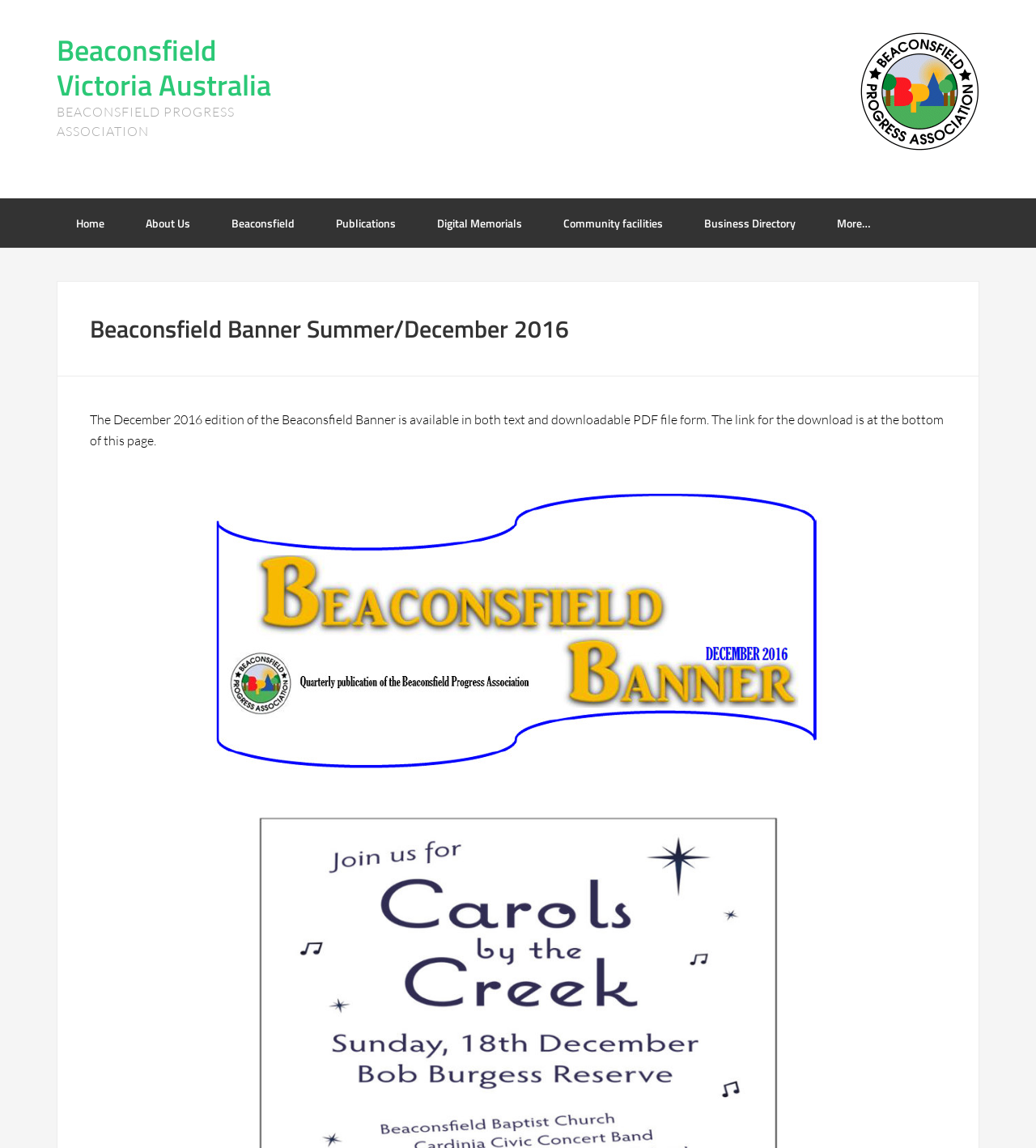Please give a concise answer to this question using a single word or phrase: 
What format is the Beaconsfield Banner available in?

text and downloadable PDF file